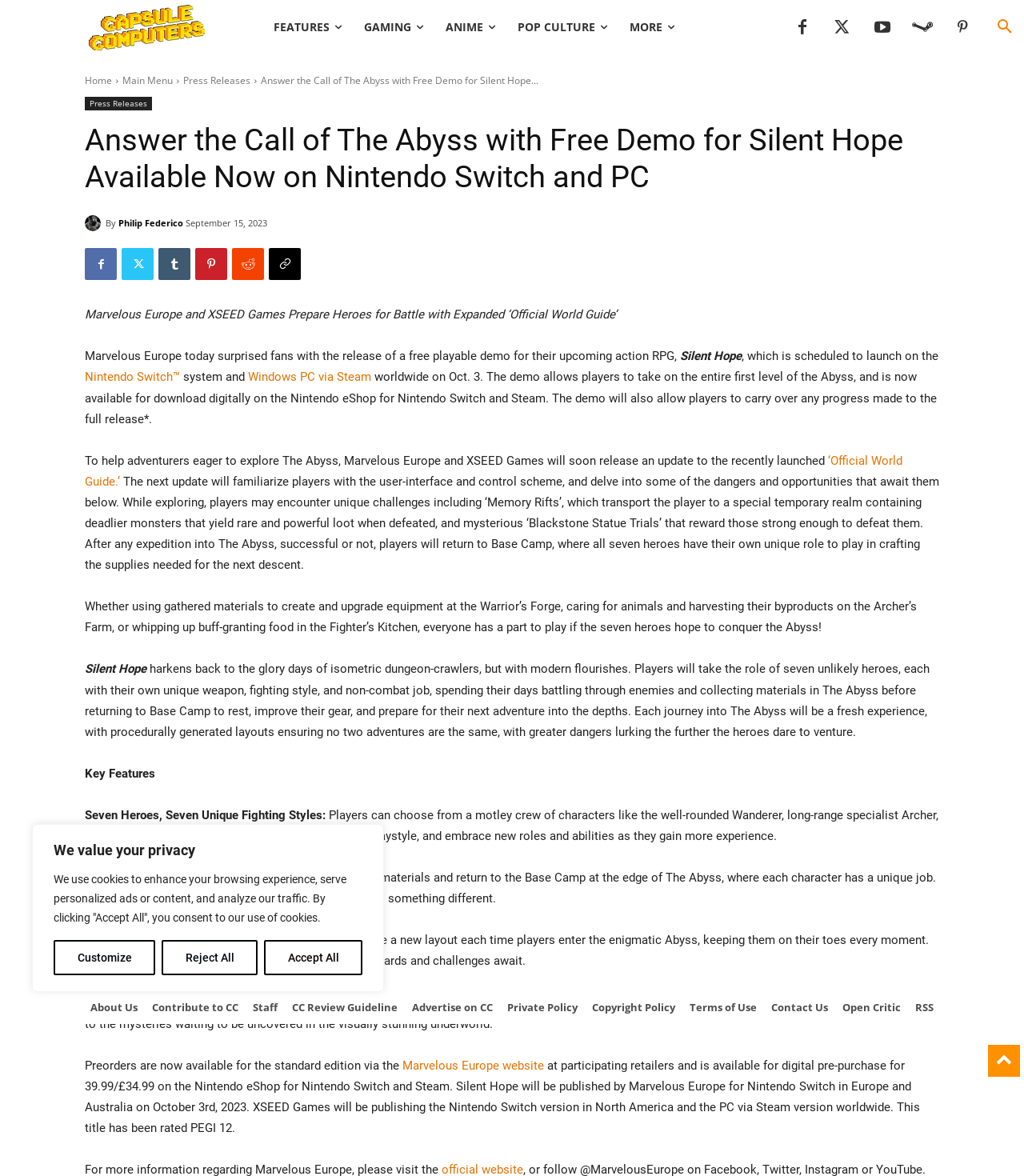Offer a meticulous caption that includes all visible features of the webpage.

This webpage is about a video game, Silent Hope, and its upcoming release. At the top of the page, there is a banner with a cookie policy notification, which includes buttons to customize, reject, or accept all cookies. Below the banner, there is a header section with a link to Capsule Computers, the website's logo, and a navigation menu with links to features, gaming, anime, and pop culture sections.

On the left side of the page, there are social media links and a search button. The main content of the page is an article about Silent Hope, which includes a heading, a brief summary, and several paragraphs of text describing the game's features, gameplay, and storyline. The article also includes links to the game's website and online stores where it can be preordered.

The game's key features are listed in a section with headings, including seven unique heroes, a home base, engaging exploration, and a vibrant storybook aesthetic. The article also mentions the game's release date, pricing, and publishers.

At the bottom of the page, there are links to the website's about us, contribute, staff, review guidelines, advertise, private policy, copyright policy, terms of use, contact us, open critic, and RSS sections.